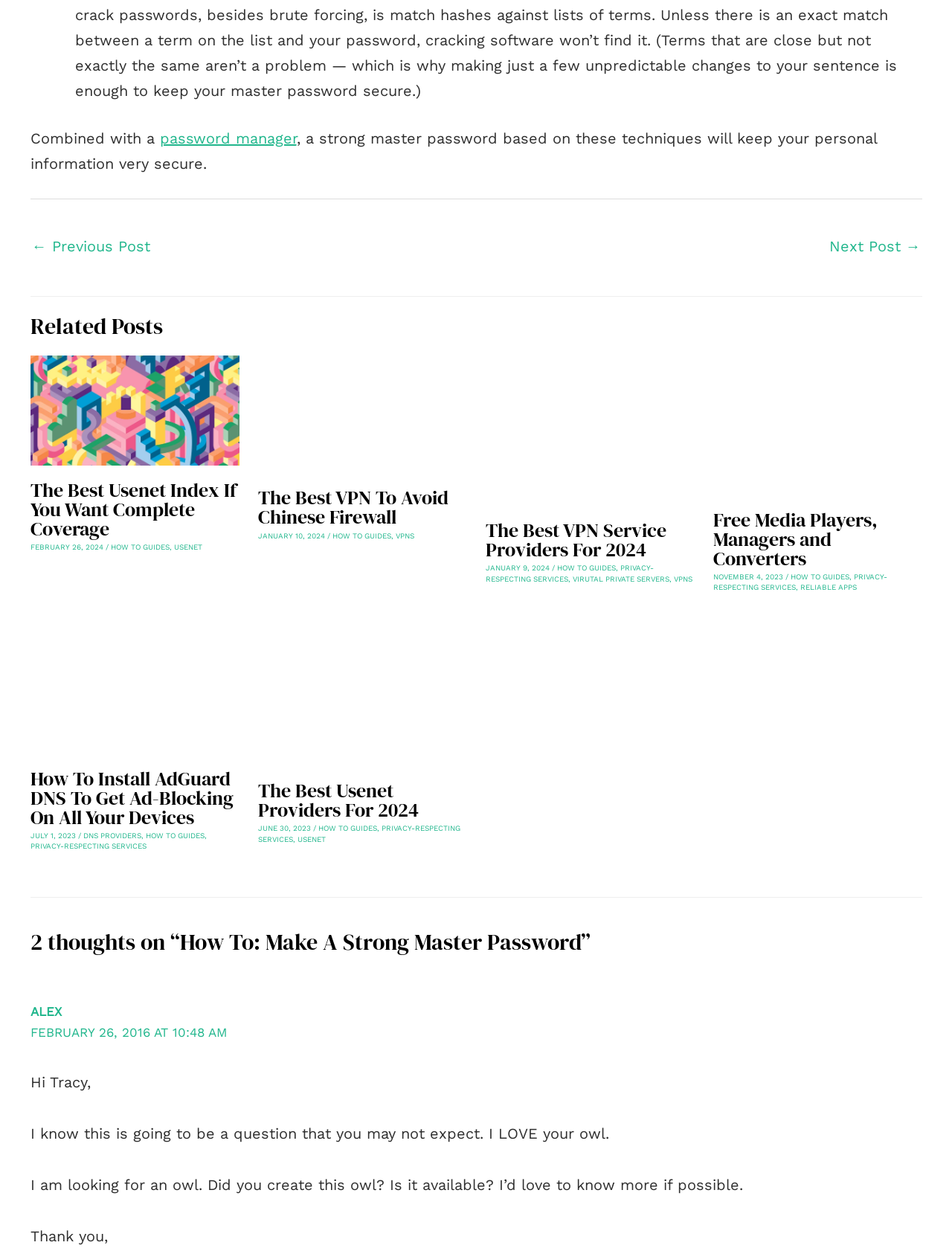Show the bounding box coordinates for the HTML element as described: "Privacy-Respecting Services".

[0.51, 0.451, 0.686, 0.466]